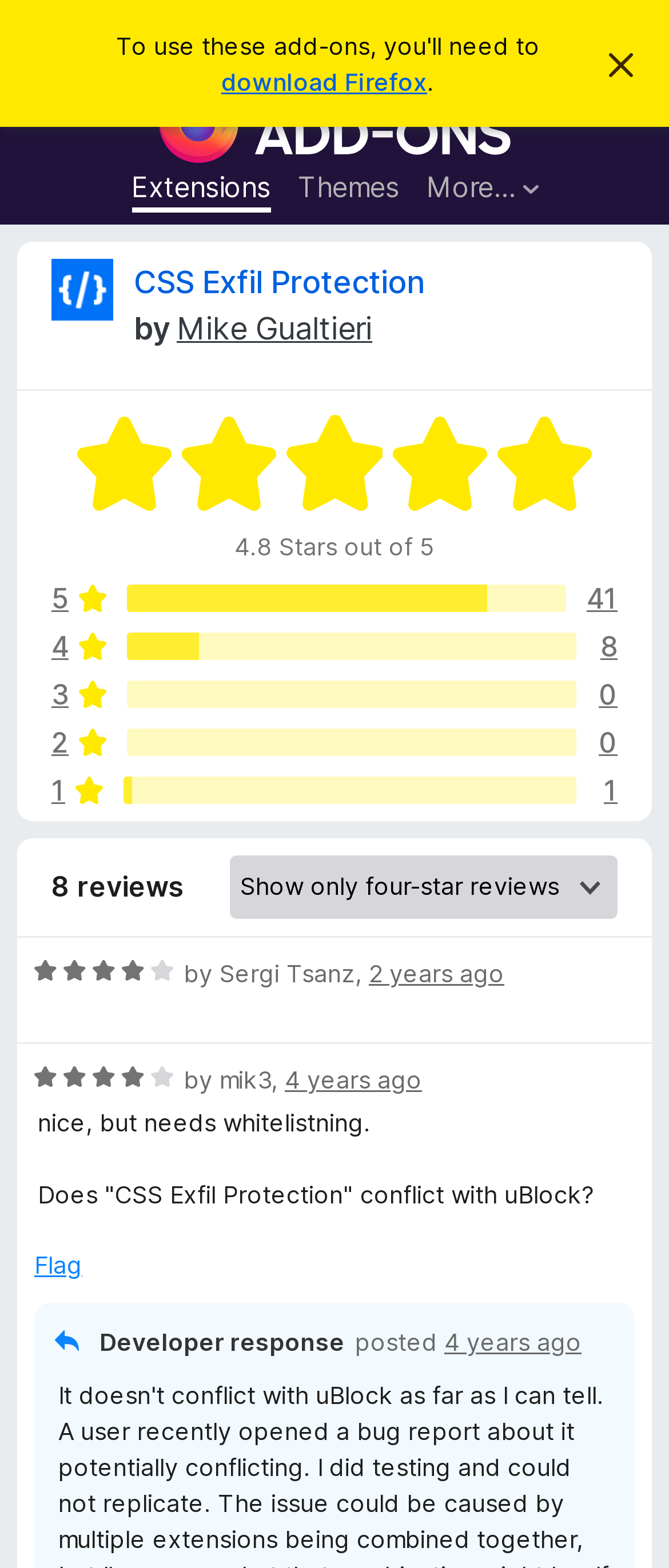Determine the bounding box coordinates of the clickable element to complete this instruction: "Search for add-ons". Provide the coordinates in the format of four float numbers between 0 and 1, [left, top, right, bottom].

[0.031, 0.011, 0.851, 0.089]